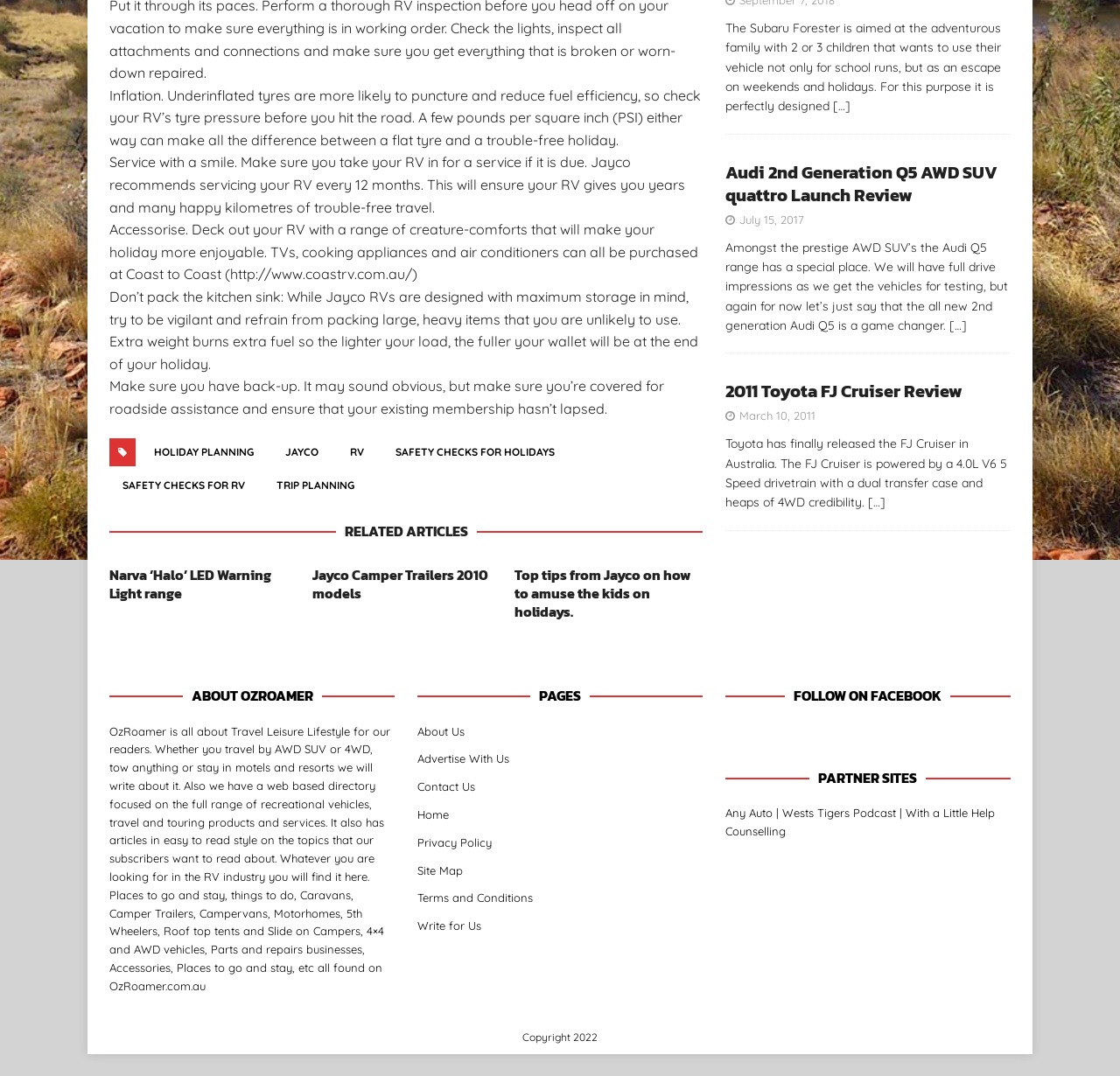Determine the bounding box for the HTML element described here: "safety checks for holidays". The coordinates should be given as [left, top, right, bottom] with each number being a float between 0 and 1.

[0.341, 0.407, 0.507, 0.433]